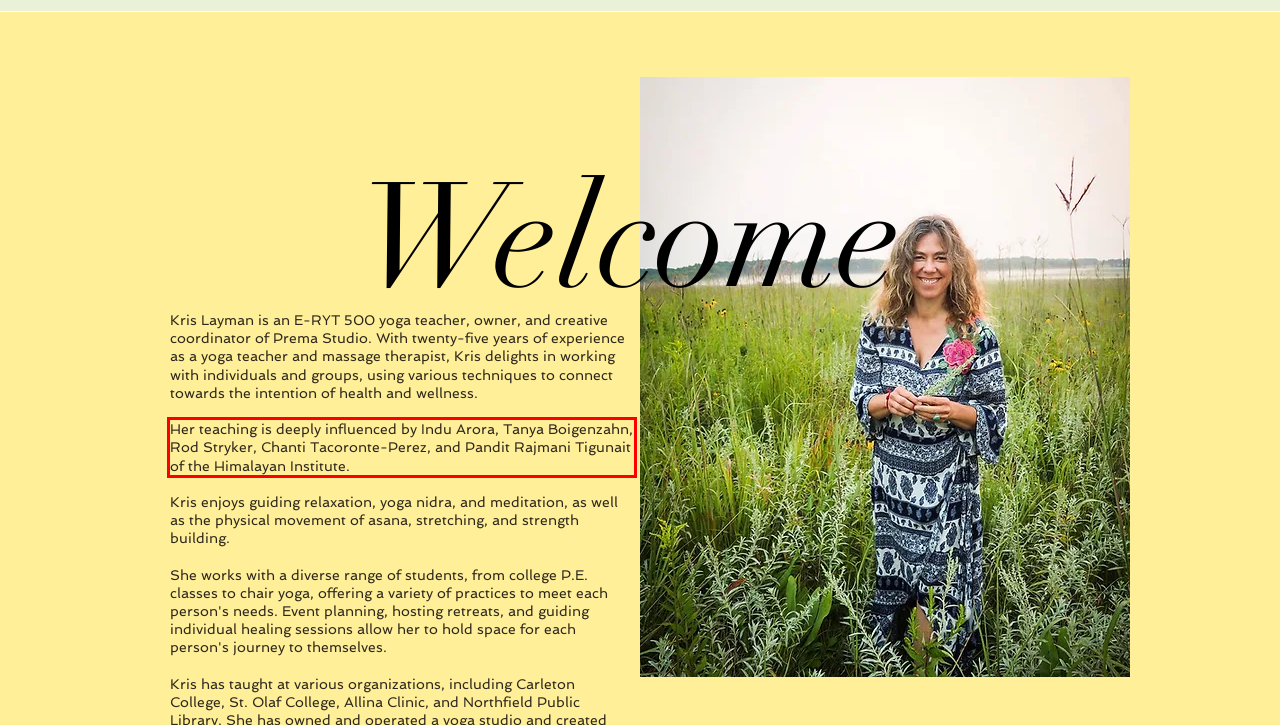You are provided with a screenshot of a webpage that includes a red bounding box. Extract and generate the text content found within the red bounding box.

Her teaching is deeply influenced by Indu Arora, Tanya Boigenzahn, Rod Stryker, Chanti Tacoronte-Perez, and Pandit Rajmani Tigunait of the Himalayan Institute.